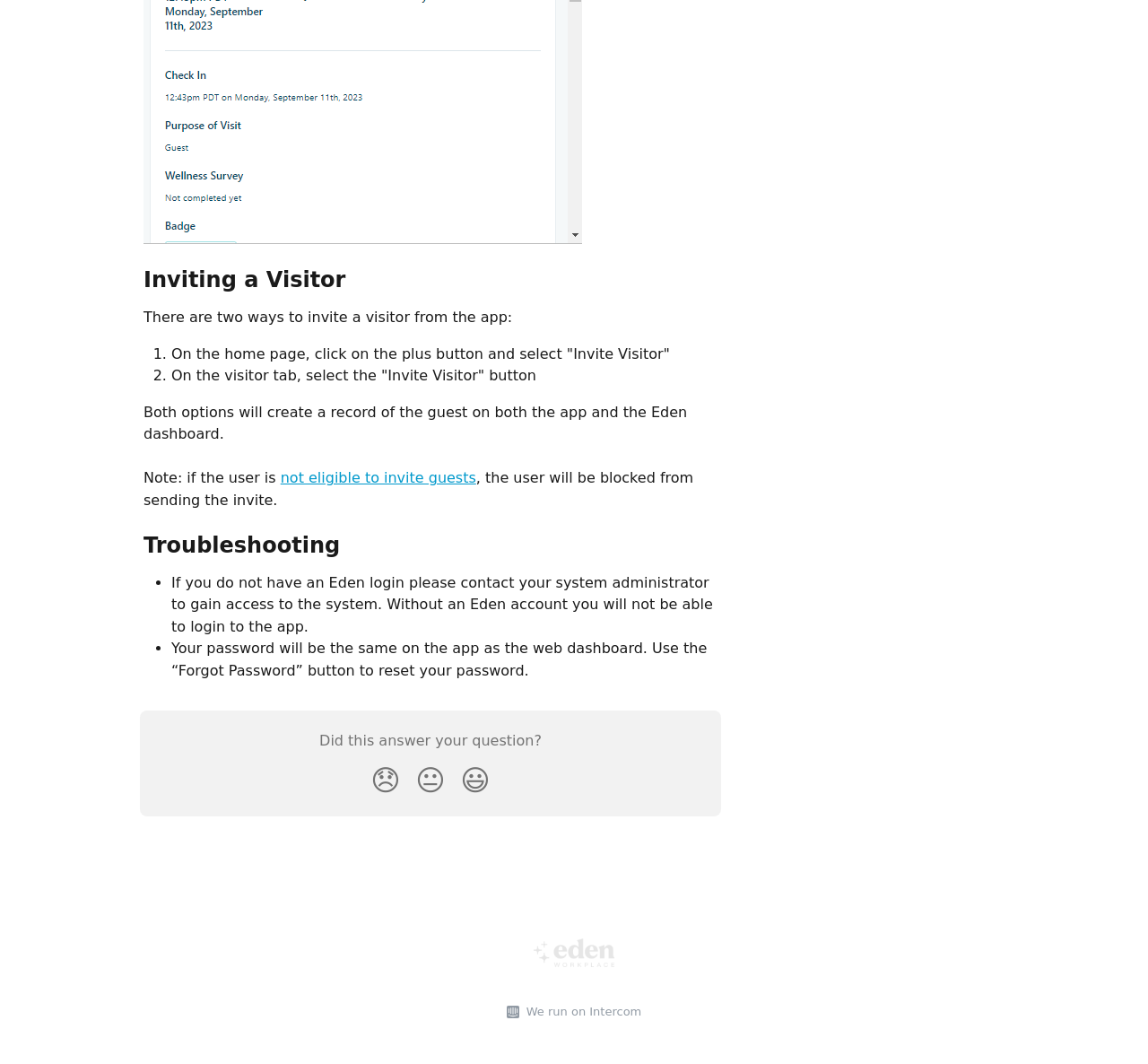Find the bounding box coordinates for the UI element whose description is: "not eligible to invite guests". The coordinates should be four float numbers between 0 and 1, in the format [left, top, right, bottom].

[0.244, 0.441, 0.415, 0.457]